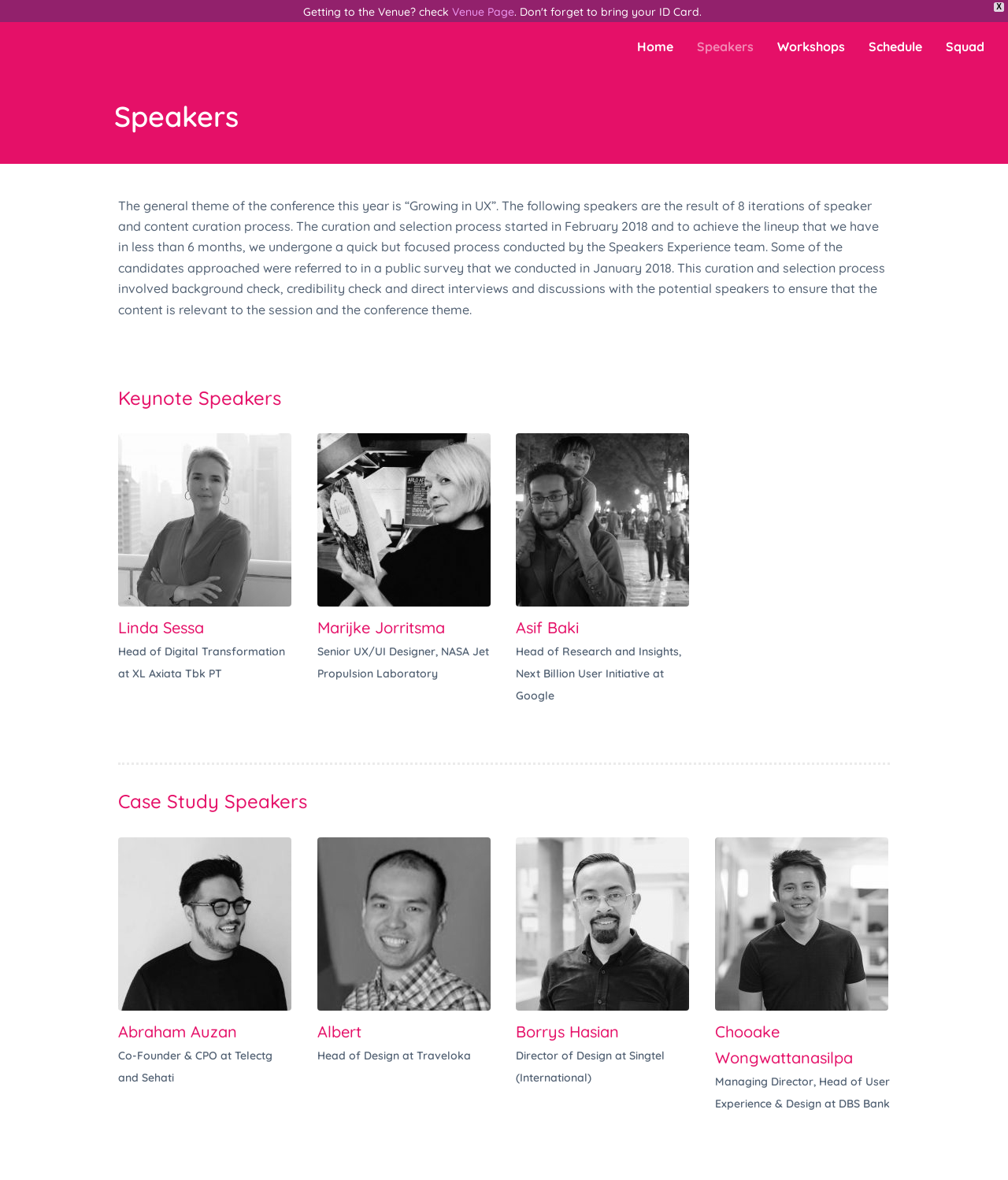Identify the bounding box coordinates for the element you need to click to achieve the following task: "View 'Games'". The coordinates must be four float values ranging from 0 to 1, formatted as [left, top, right, bottom].

None